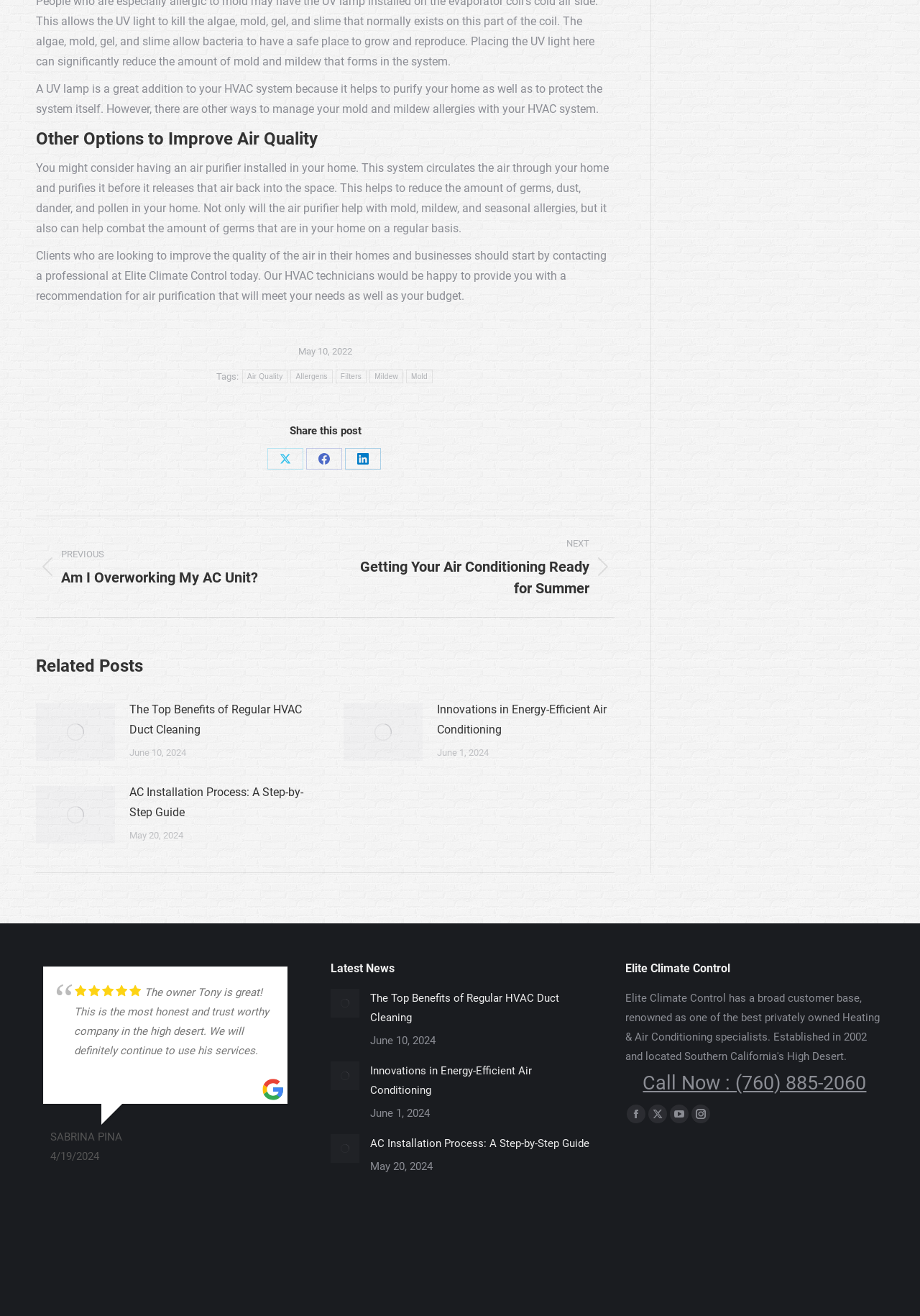Identify the bounding box for the UI element that is described as follows: "May 10, 2022".

[0.324, 0.26, 0.383, 0.273]